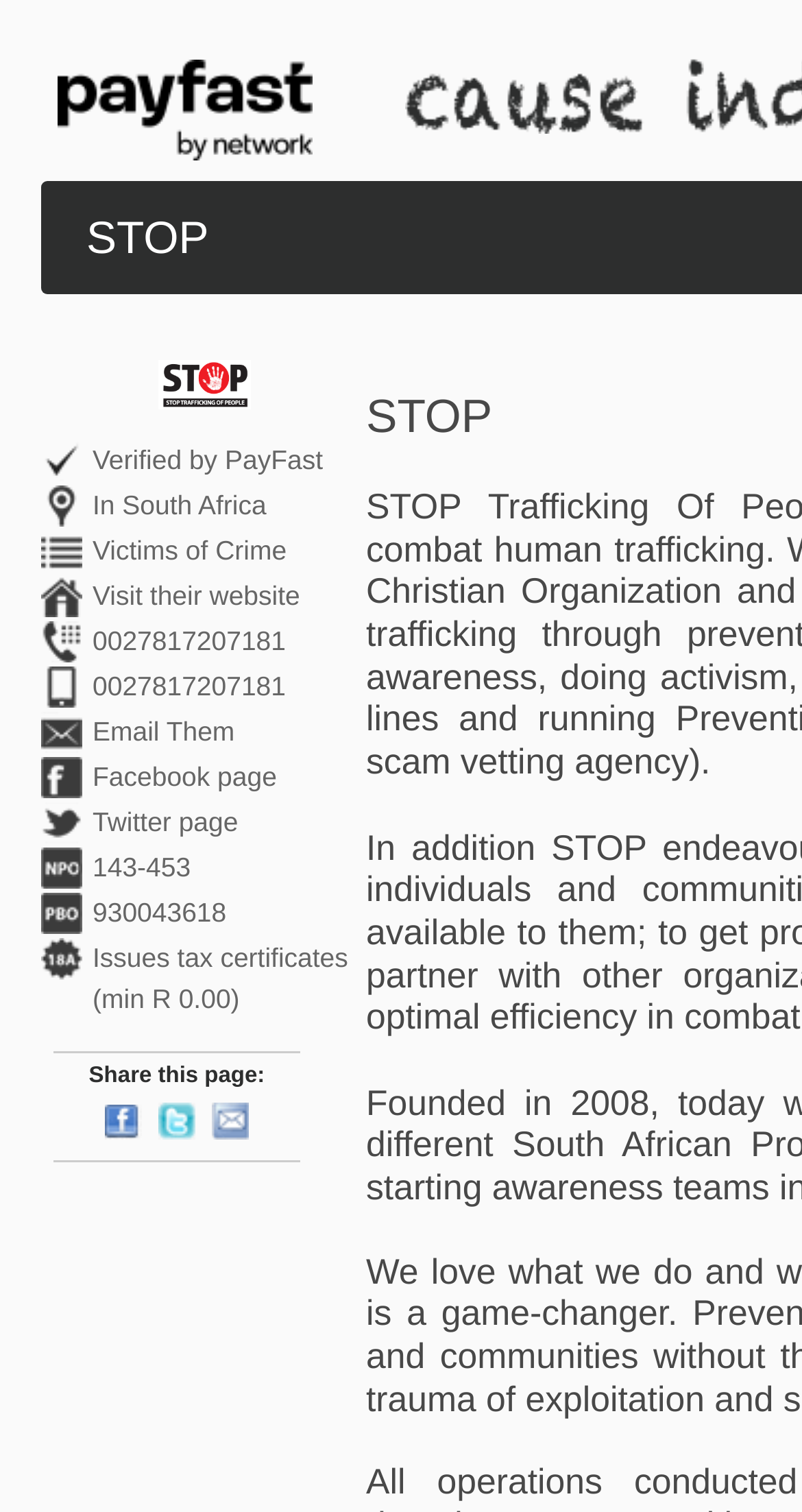How many social media platforms are available to share this page?
Answer the question with just one word or phrase using the image.

3